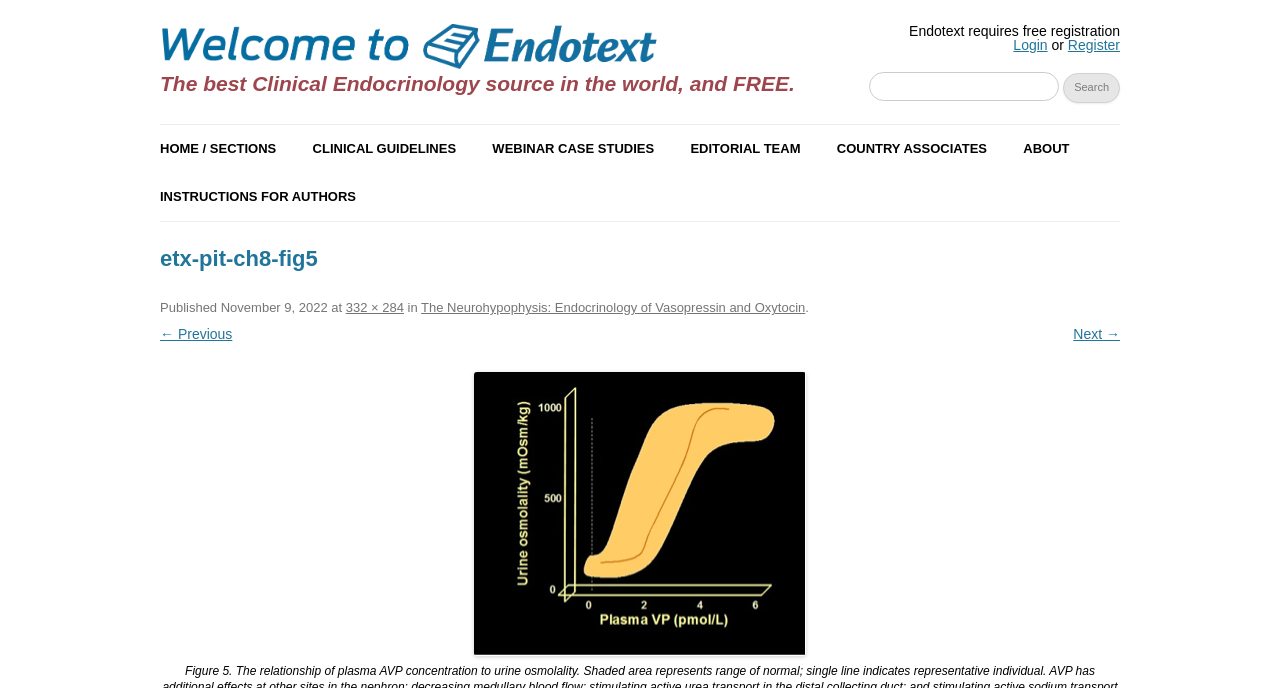Highlight the bounding box coordinates of the region I should click on to meet the following instruction: "Go to the home page".

[0.125, 0.182, 0.216, 0.251]